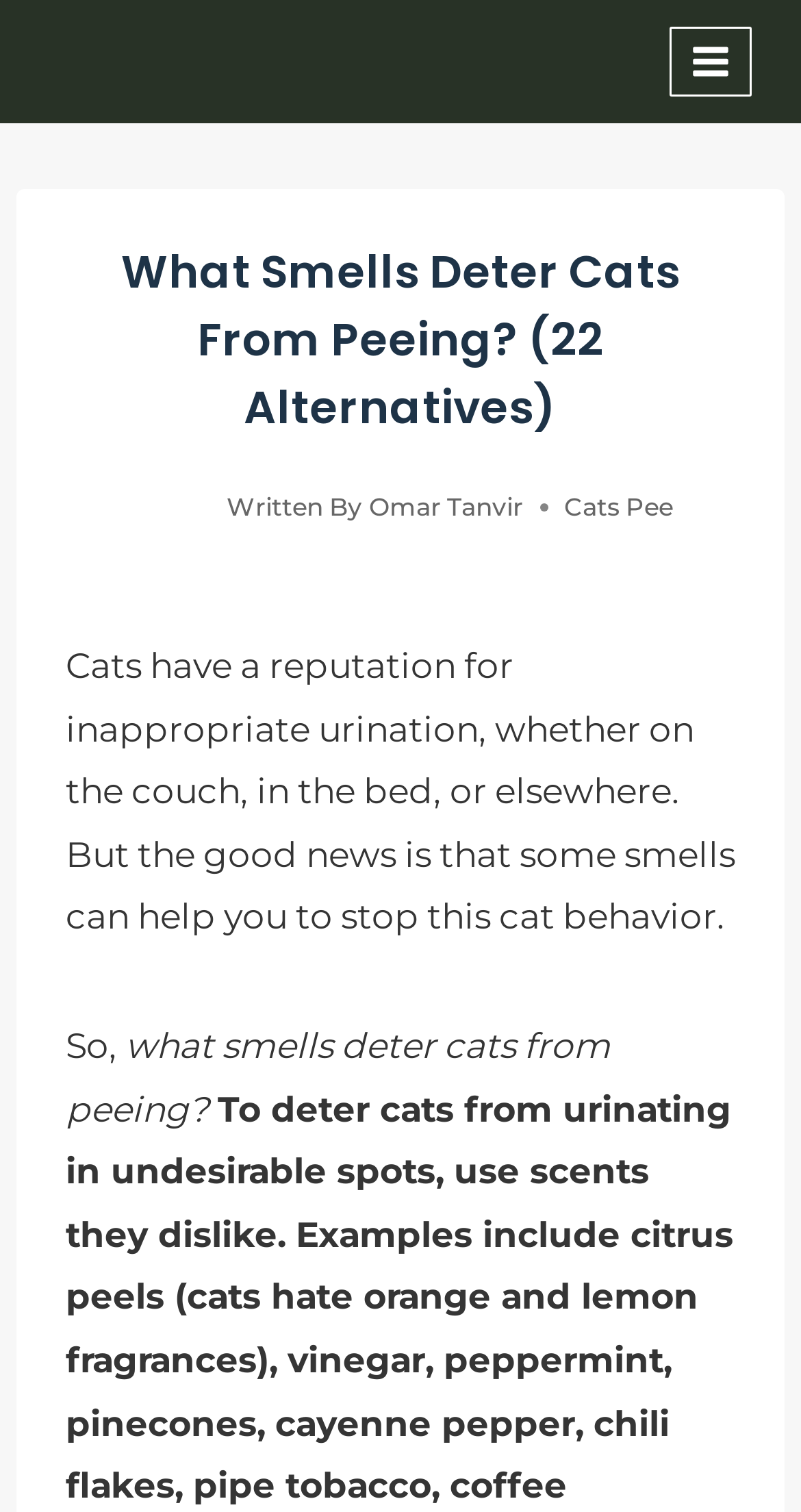Analyze the image and answer the question with as much detail as possible: 
What is the purpose of certain smells according to the article?

The article mentions that some smells can help stop cat behavior, specifically inappropriate urination, which is the main topic of the article.